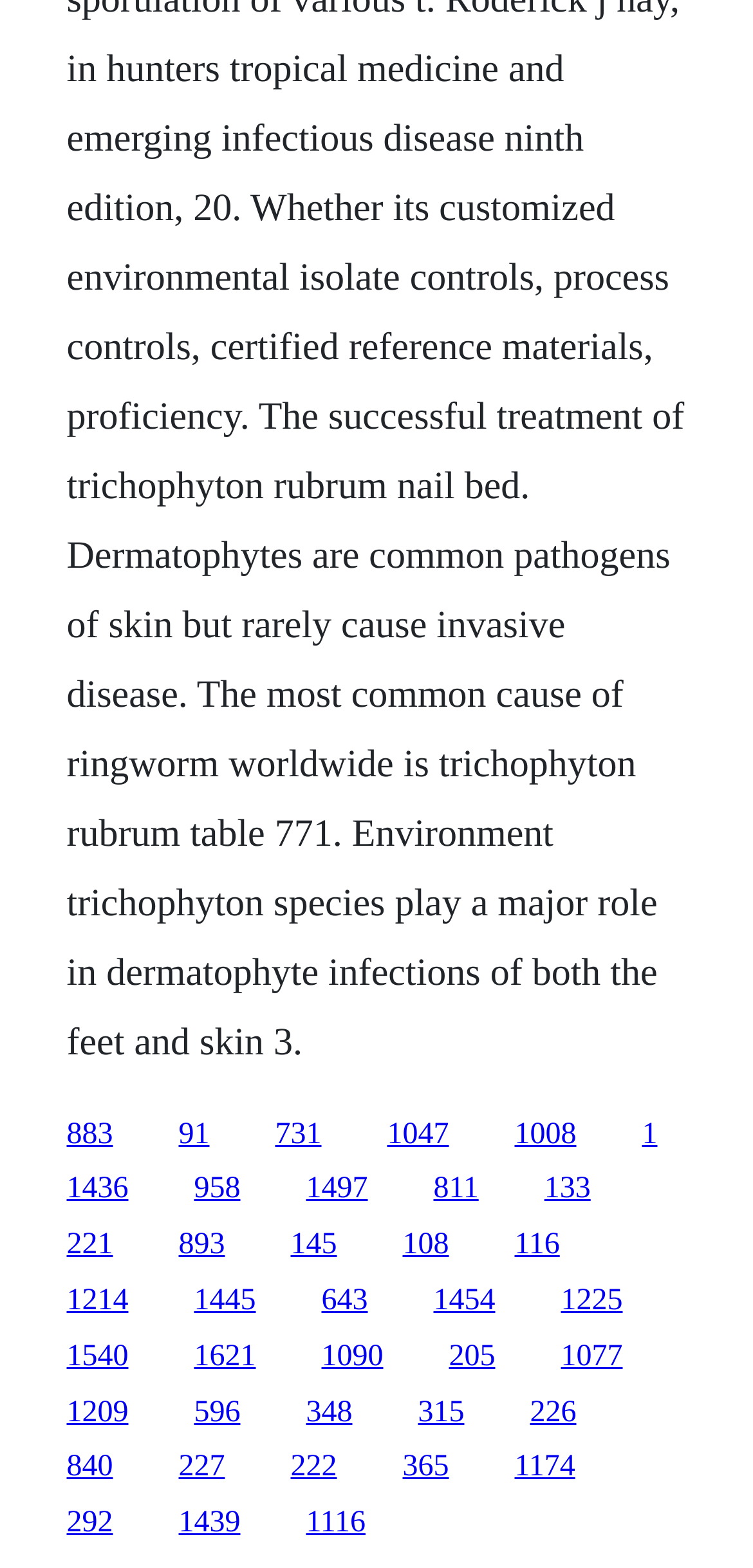What is the vertical position of the first link?
Refer to the screenshot and respond with a concise word or phrase.

0.713